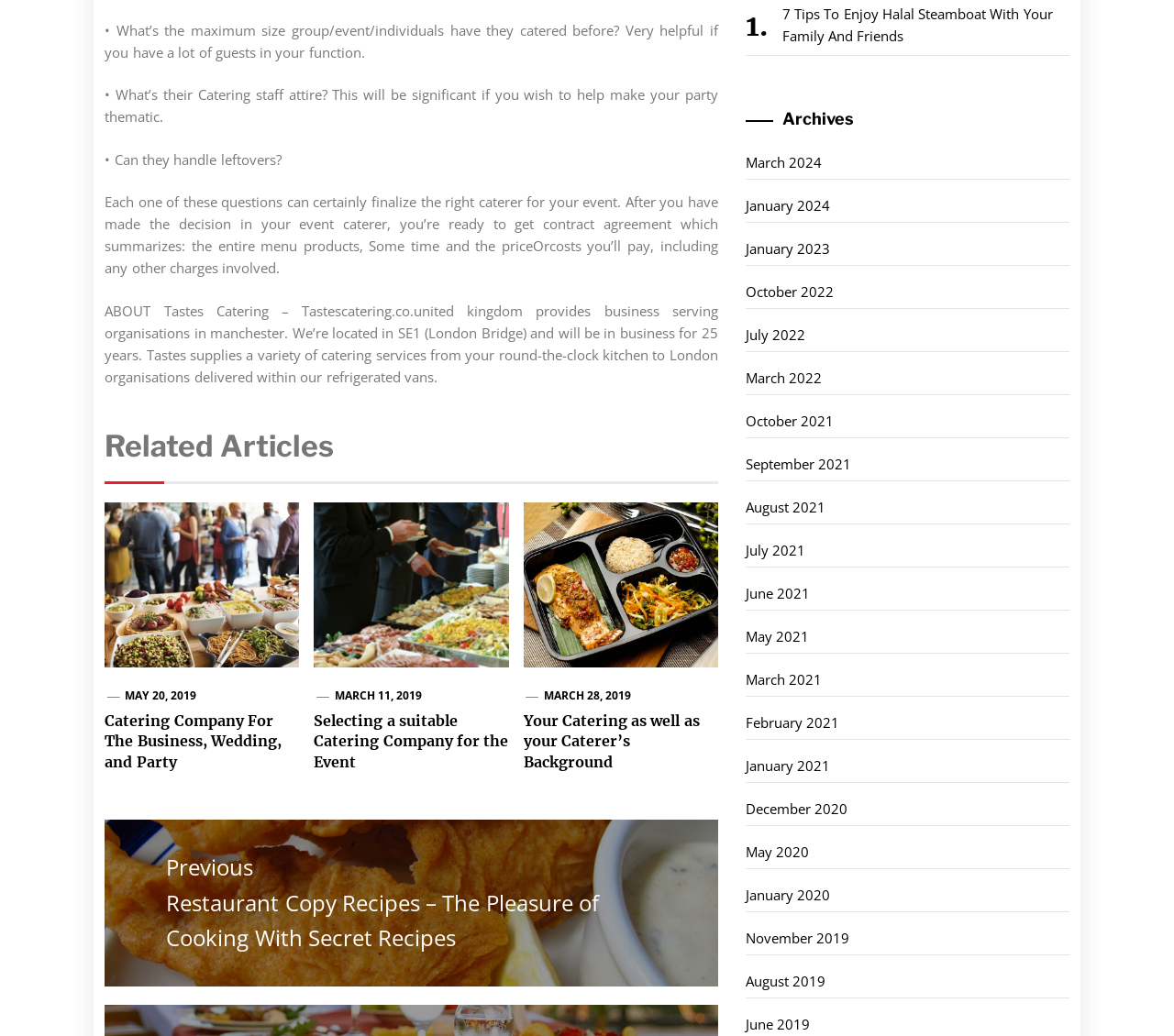Please predict the bounding box coordinates (top-left x, top-left y, bottom-right x, bottom-right y) for the UI element in the screenshot that fits the description: March 28, 2019

[0.463, 0.664, 0.538, 0.679]